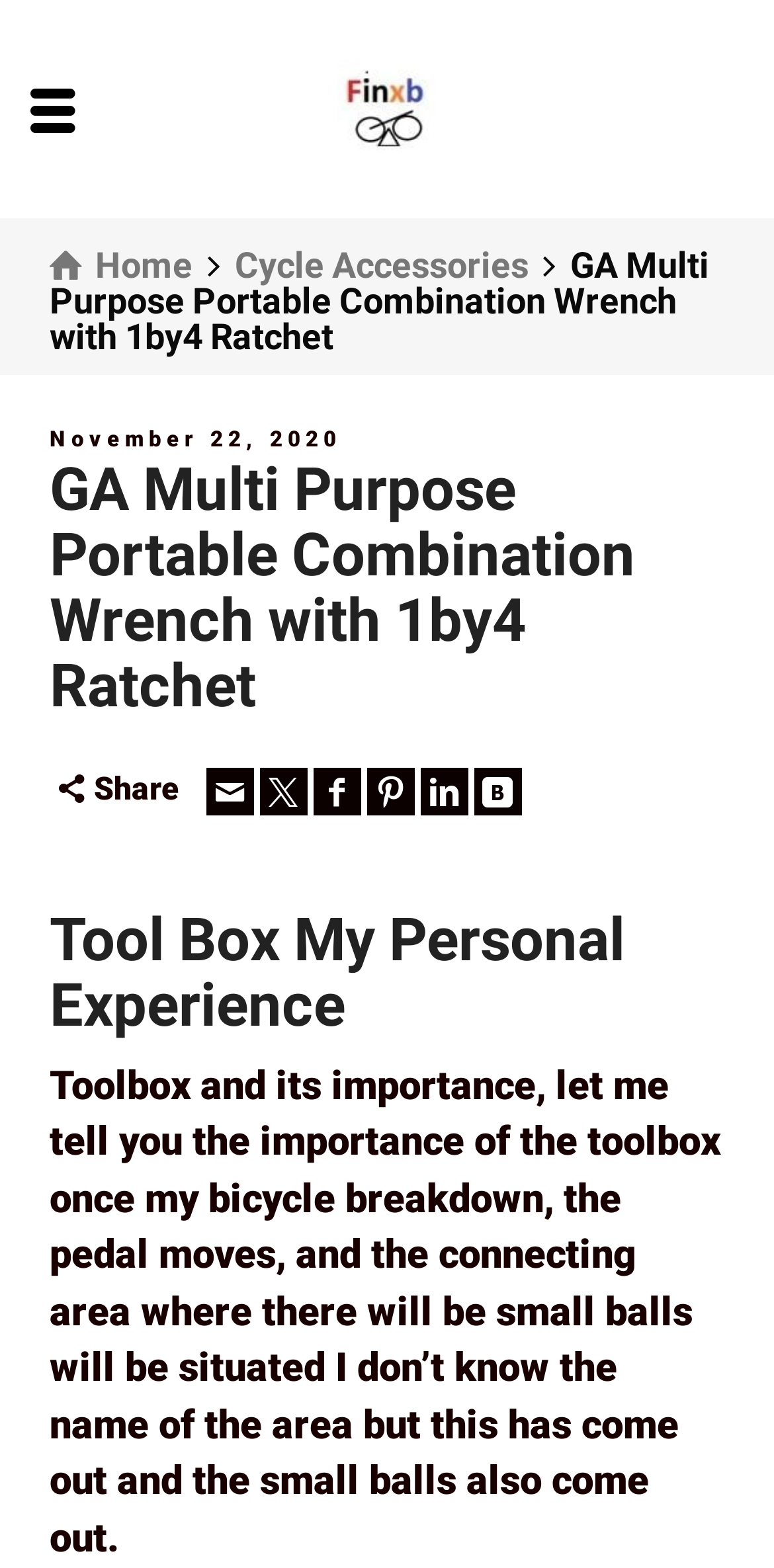Provide a thorough description of this webpage.

This webpage is about a GA Multi Purpose Portable Combination Wrench with 1/4" Ratchet Handle Spanner for car and motorcycle repair. At the top, there is a navigation menu with links to "Cycles" and "Home" on the left, and "Cycle Accessories" on the right. Below the navigation menu, there is a title "GA Multi Purpose Portable Combination Wrench with 1by4 Ratchet" with a date "November 22, 2020" below it. 

On the same level as the title, there are social media sharing links, including "Email", "Facebook", "Pinterest", "Linkedin", and "Vkontakte". 

Further down, there is a heading "Tool Box My Personal Experience" followed by a long paragraph of text describing a personal experience with a toolbox, specifically a situation where a bicycle broke down and the importance of having a toolbox was realized.